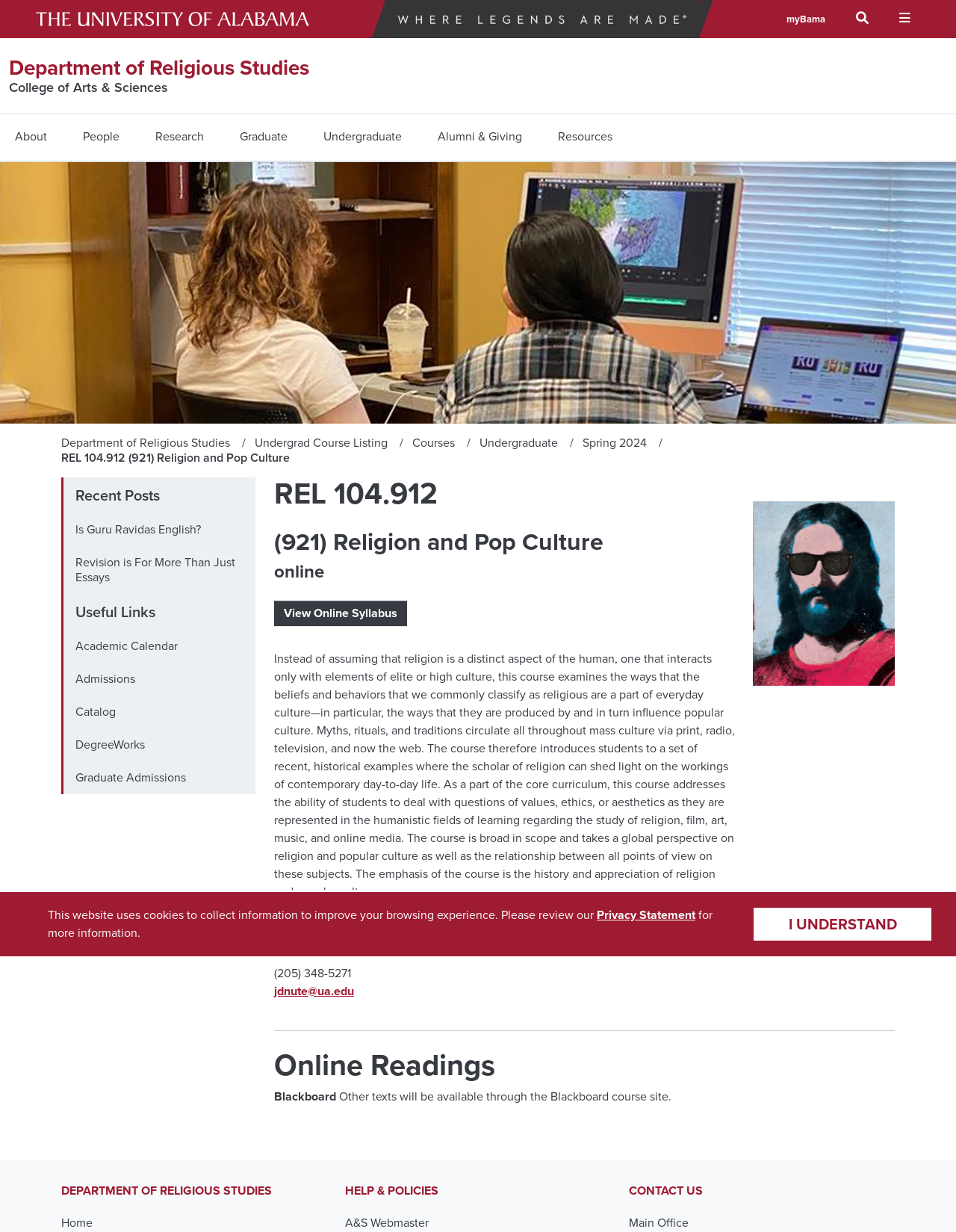Please identify the bounding box coordinates of the element I should click to complete this instruction: 'Contact the instructor by email'. The coordinates should be given as four float numbers between 0 and 1, like this: [left, top, right, bottom].

[0.287, 0.797, 0.37, 0.811]